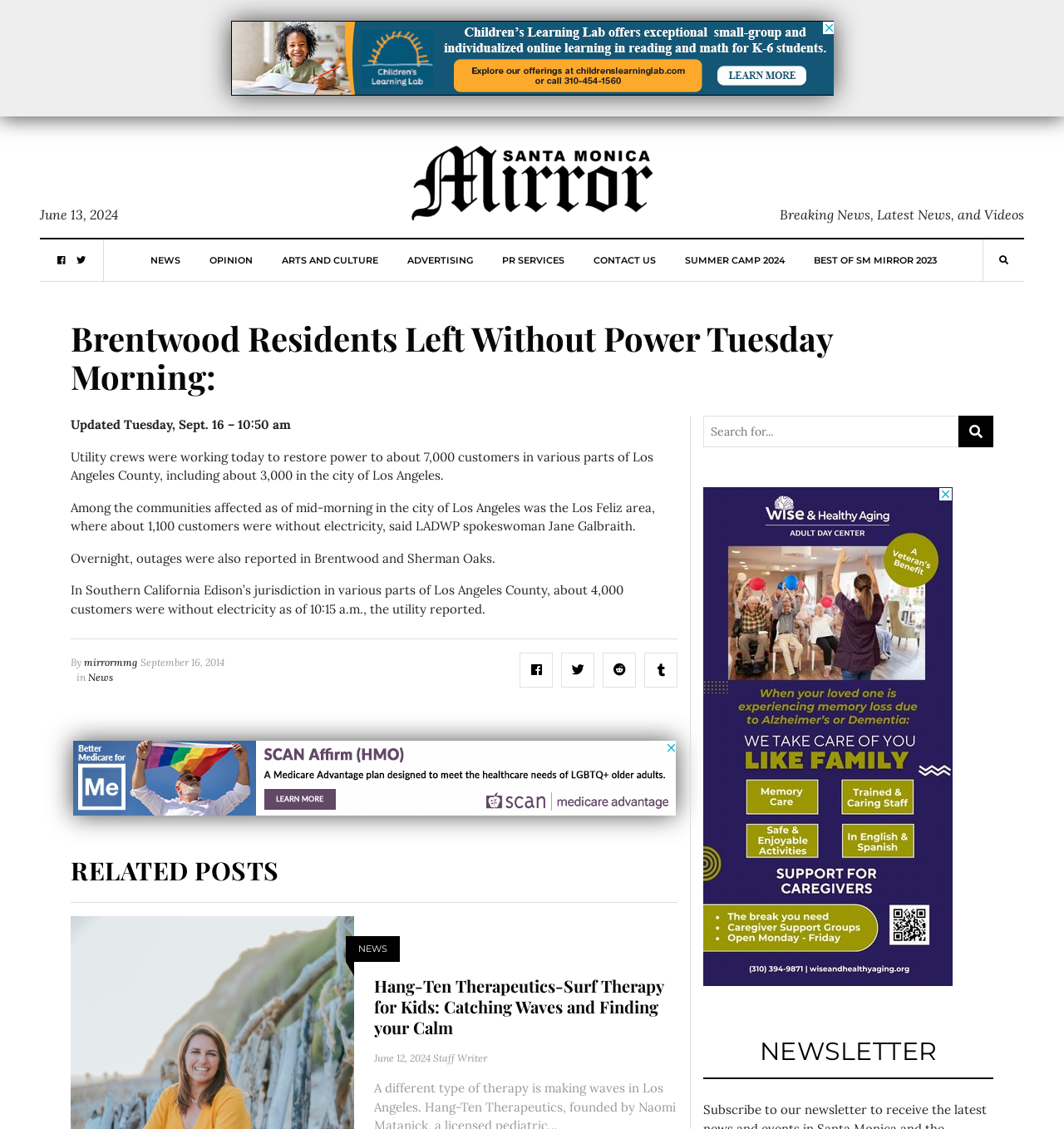Determine the bounding box coordinates for the clickable element to execute this instruction: "Click on NEWS". Provide the coordinates as four float numbers between 0 and 1, i.e., [left, top, right, bottom].

[0.141, 0.212, 0.169, 0.249]